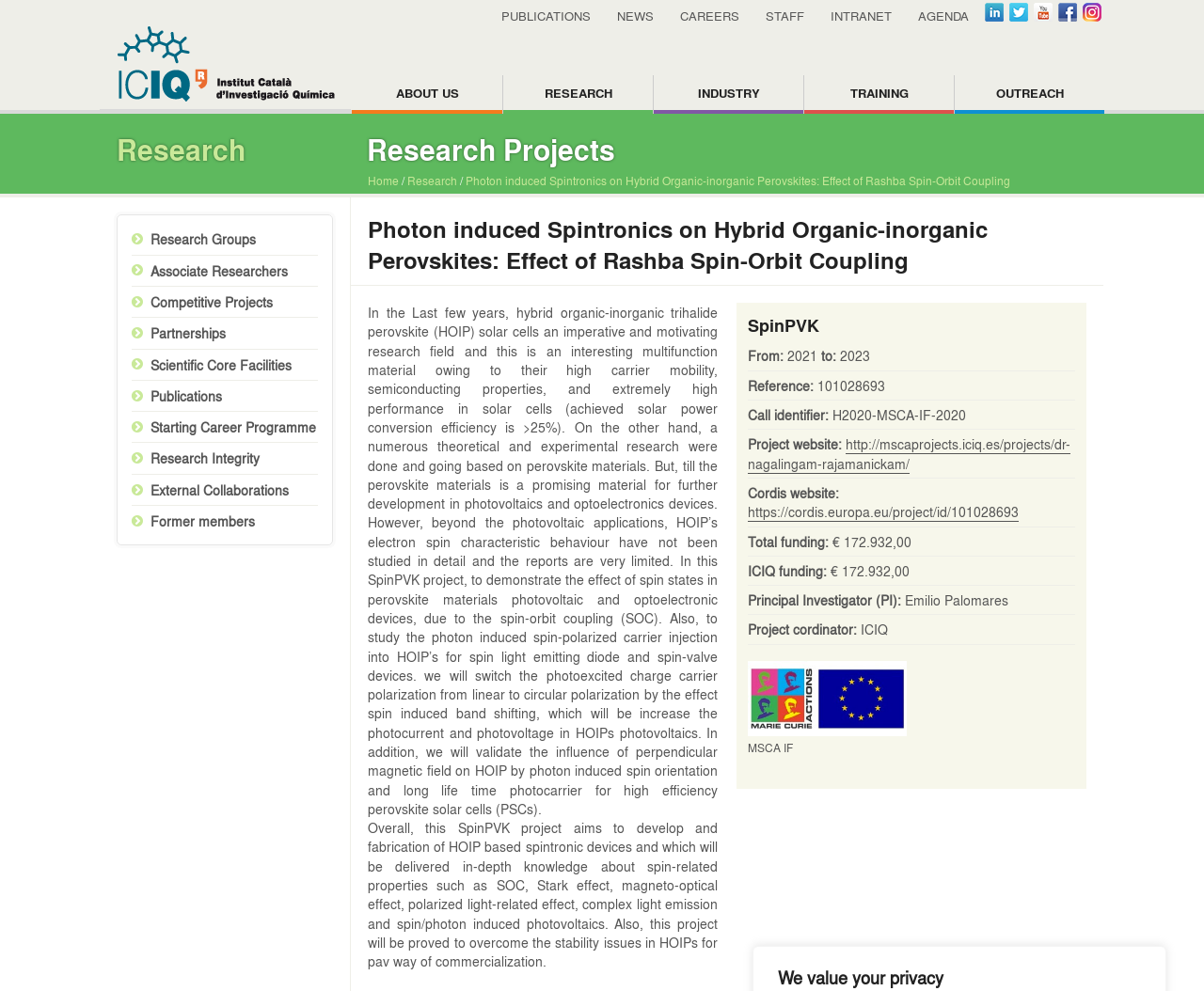Please determine the bounding box coordinates of the element's region to click for the following instruction: "Like the post by val3ntin".

None